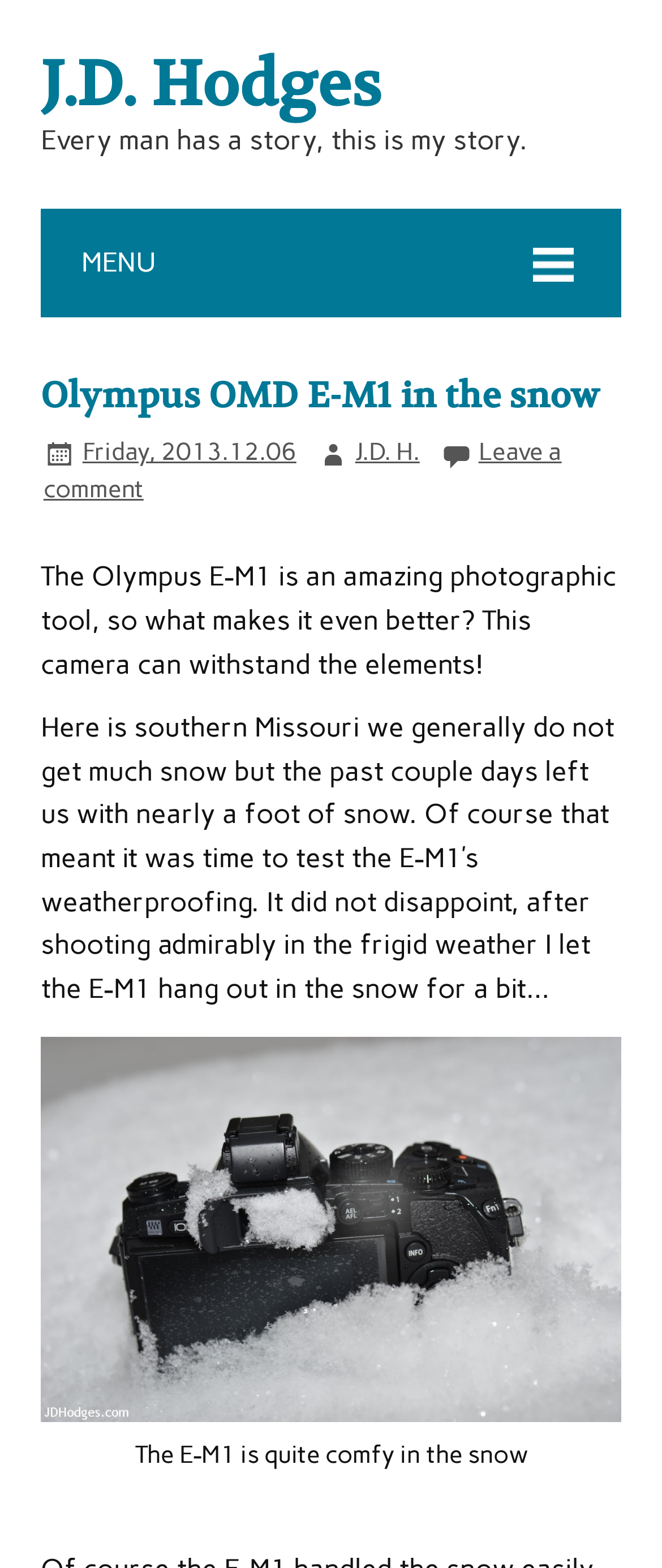What is the weather condition being tested?
Refer to the image and give a detailed answer to the query.

The weather condition being tested is the frigid weather, which is mentioned in the sentence 'after shooting admirably in the frigid weather I let the E-M1 hang out in the snow for a bit…'.